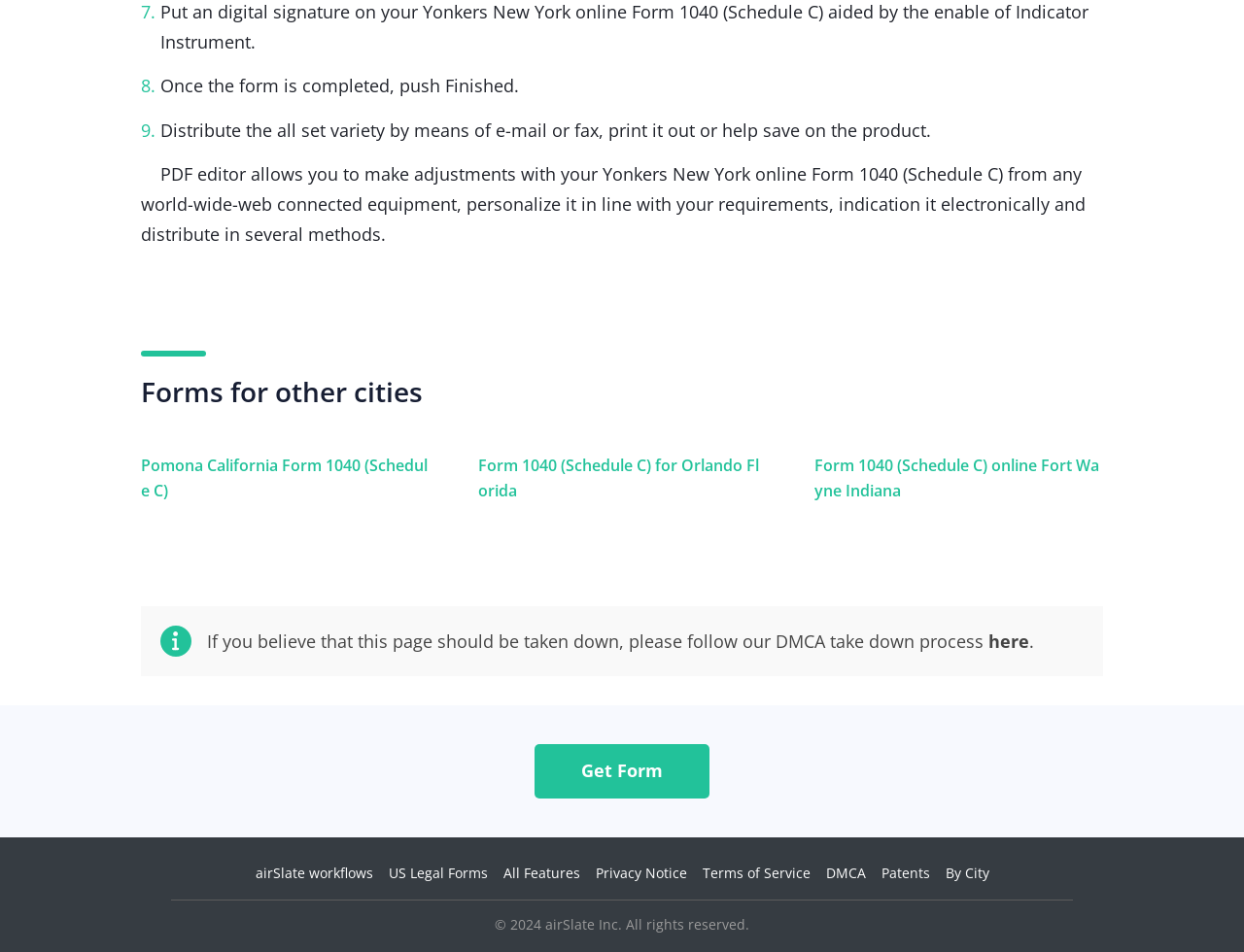What is the copyright year of airSlate Inc.?
Using the image provided, answer with just one word or phrase.

2024